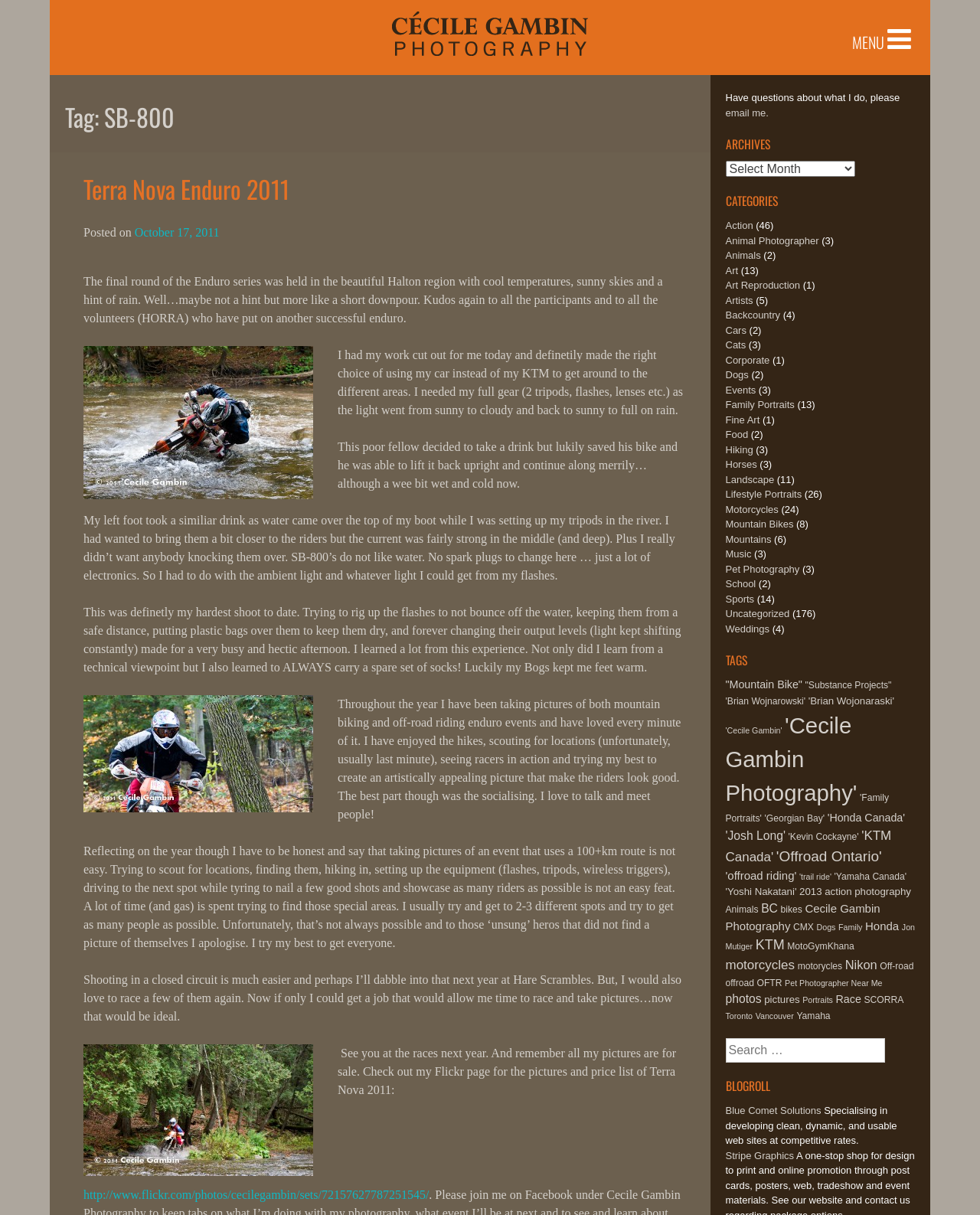Please locate the bounding box coordinates of the element that should be clicked to achieve the given instruction: "Email me".

[0.74, 0.088, 0.784, 0.097]